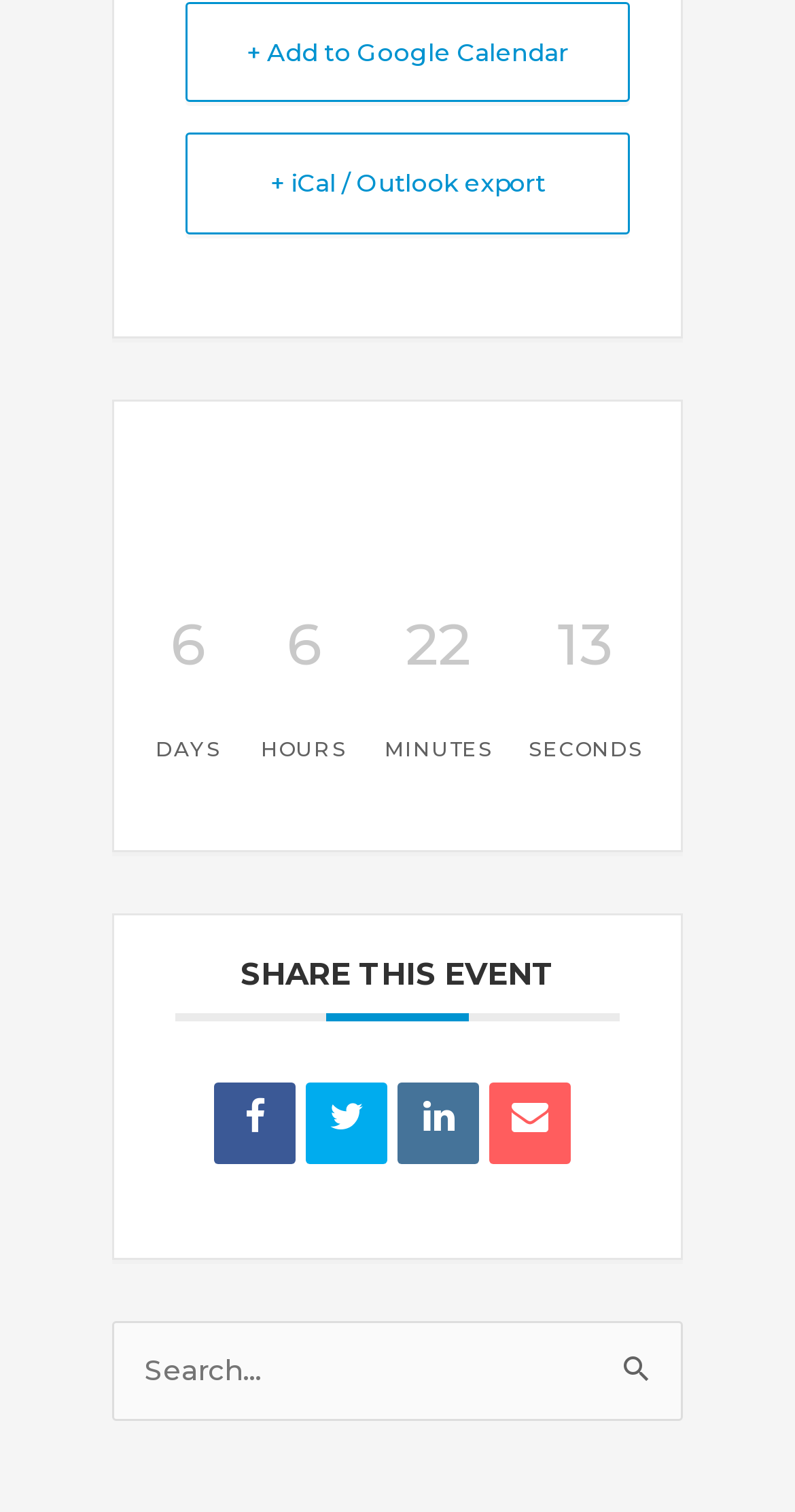Locate the bounding box coordinates of the element I should click to achieve the following instruction: "Add to Google Calendar".

[0.233, 0.002, 0.792, 0.068]